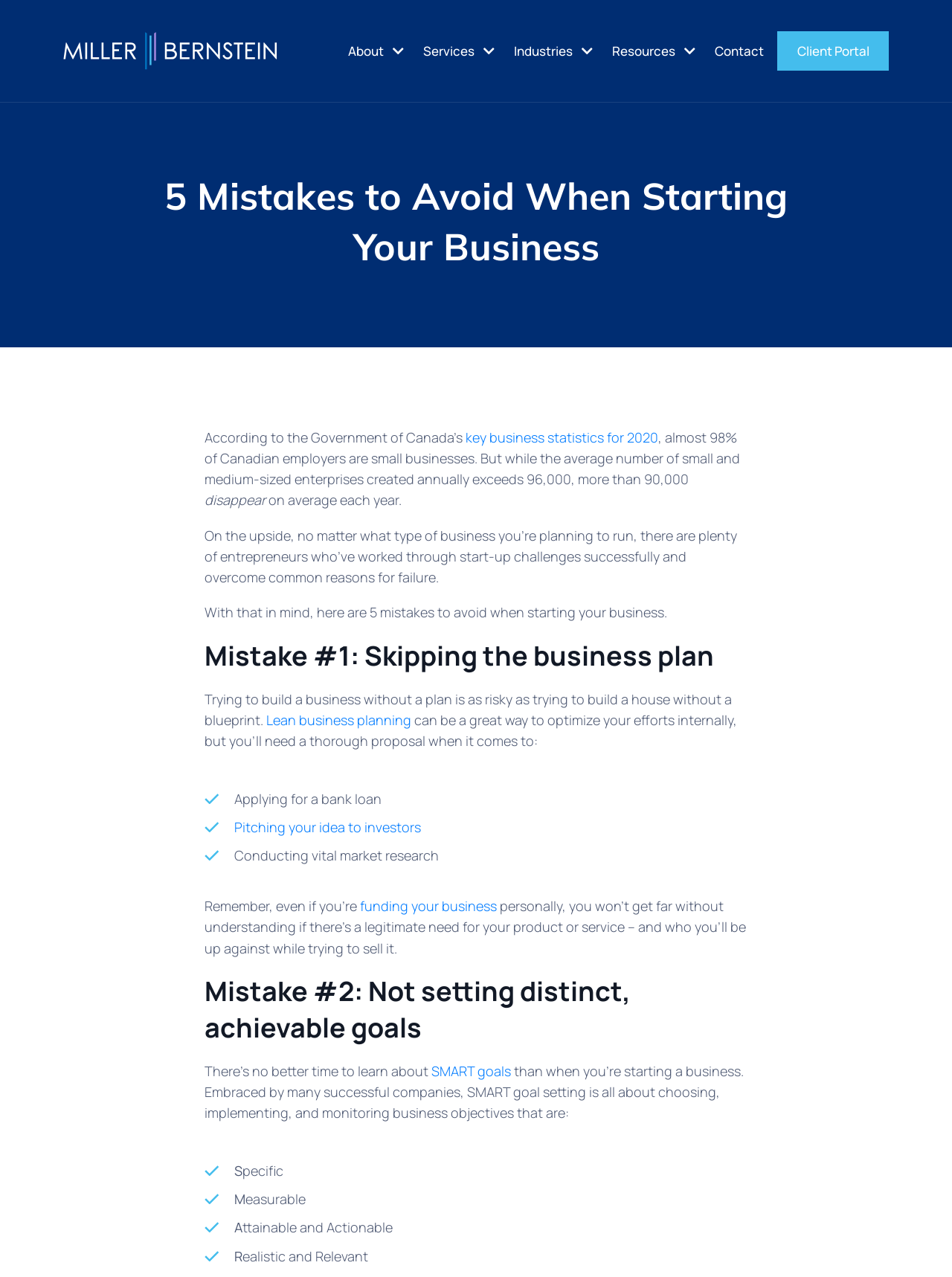Please determine the bounding box coordinates of the element's region to click for the following instruction: "Click the 'SMART goals' link".

[0.453, 0.832, 0.537, 0.846]